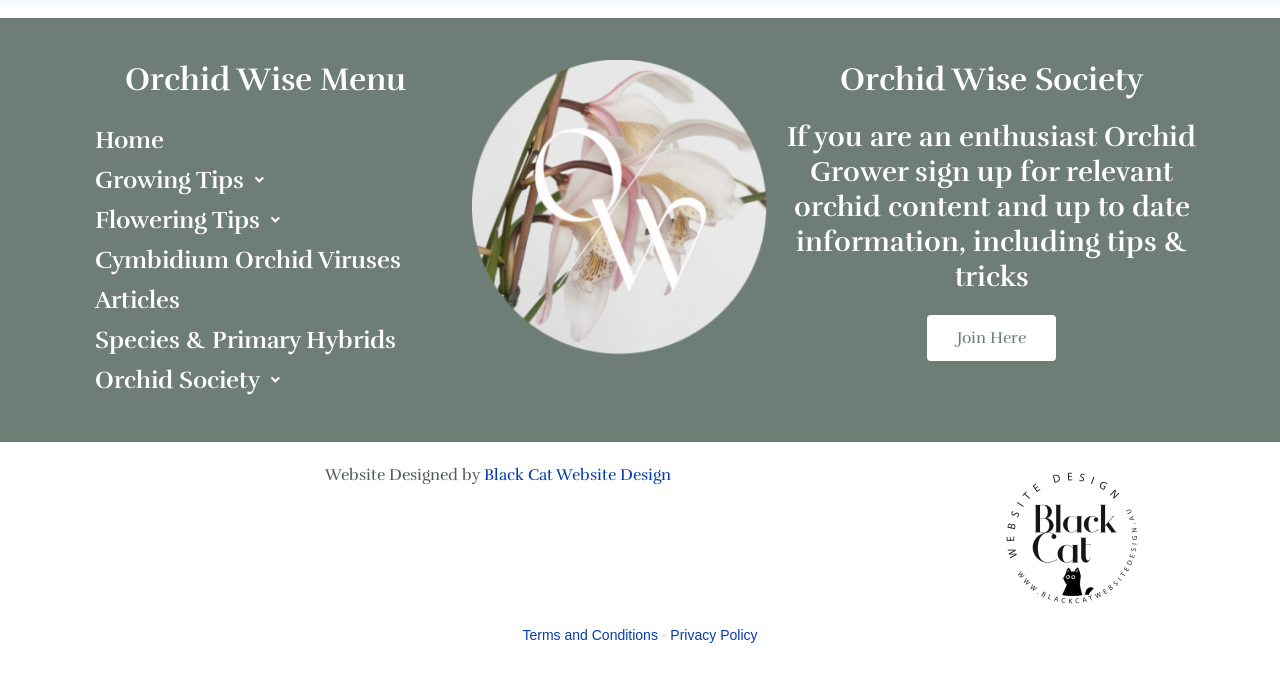Use a single word or phrase to answer the question:
What is the name of the society?

Orchid Wise Society